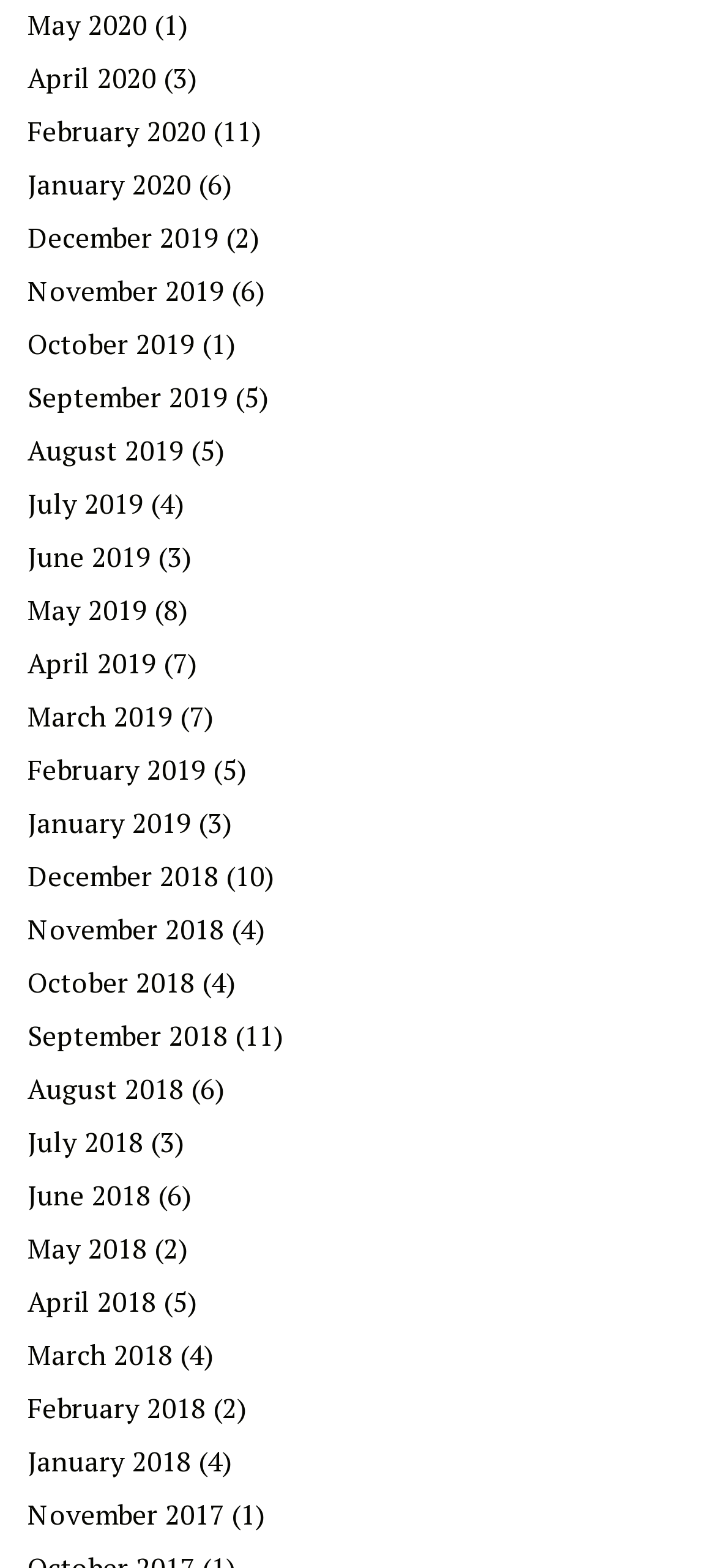Locate the bounding box coordinates of the area where you should click to accomplish the instruction: "View August 2018".

[0.038, 0.683, 0.256, 0.706]